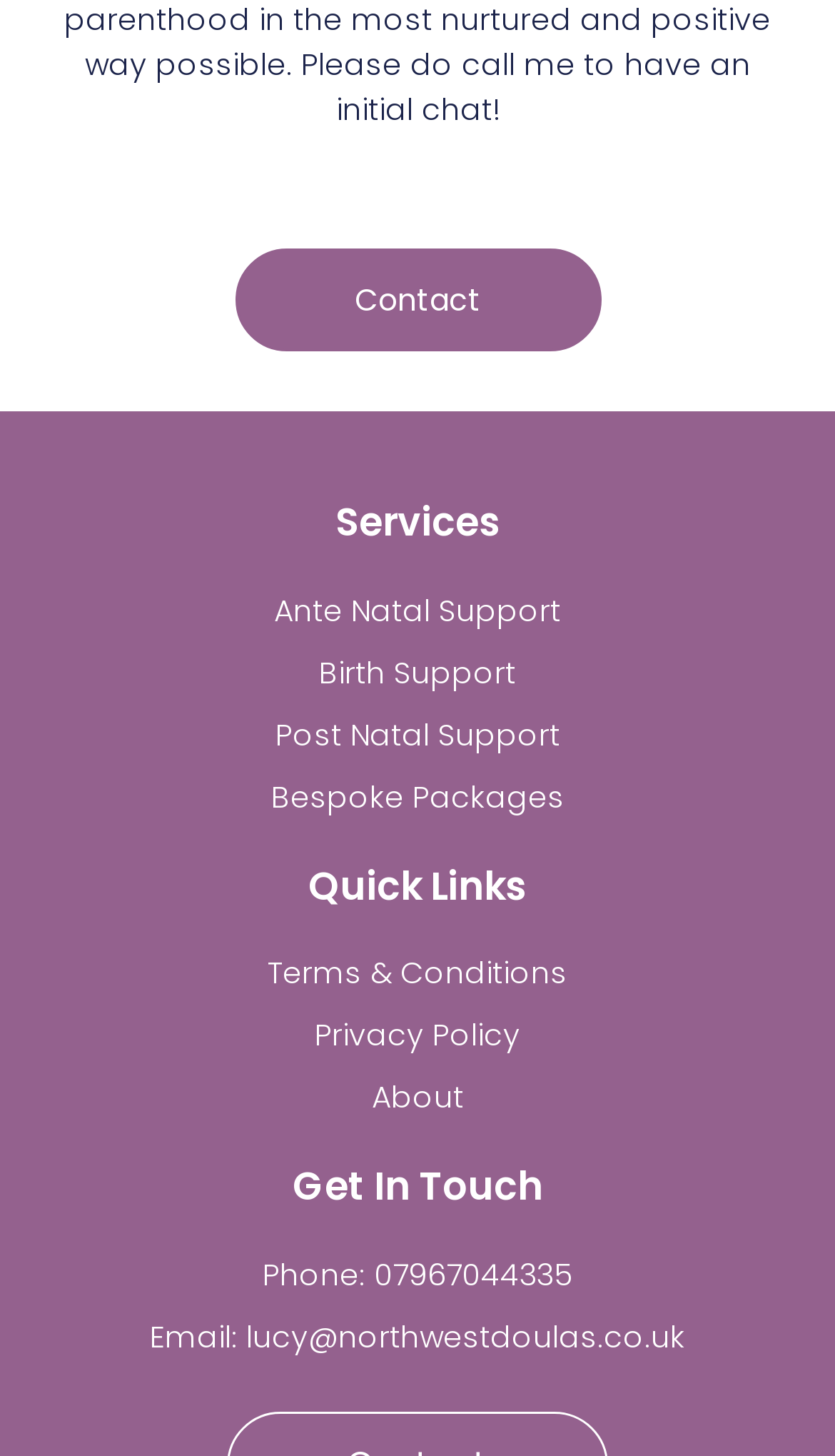Please predict the bounding box coordinates (top-left x, top-left y, bottom-right x, bottom-right y) for the UI element in the screenshot that fits the description: Ante Natal Support

[0.126, 0.404, 0.874, 0.435]